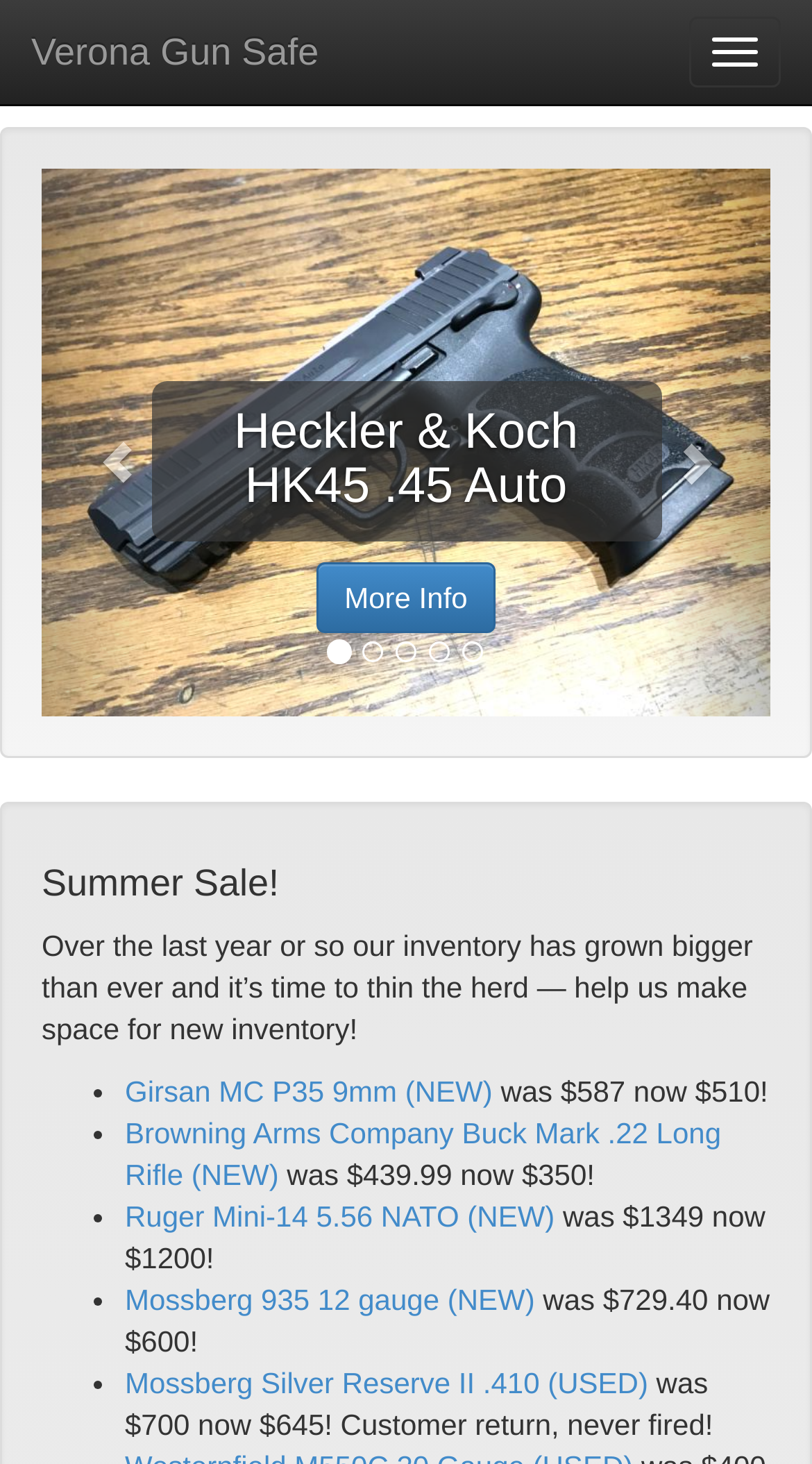Can you specify the bounding box coordinates for the region that should be clicked to fulfill this instruction: "Check the price of Browning Arms Company Buck Mark .22 Long Rifle".

[0.343, 0.791, 0.732, 0.814]